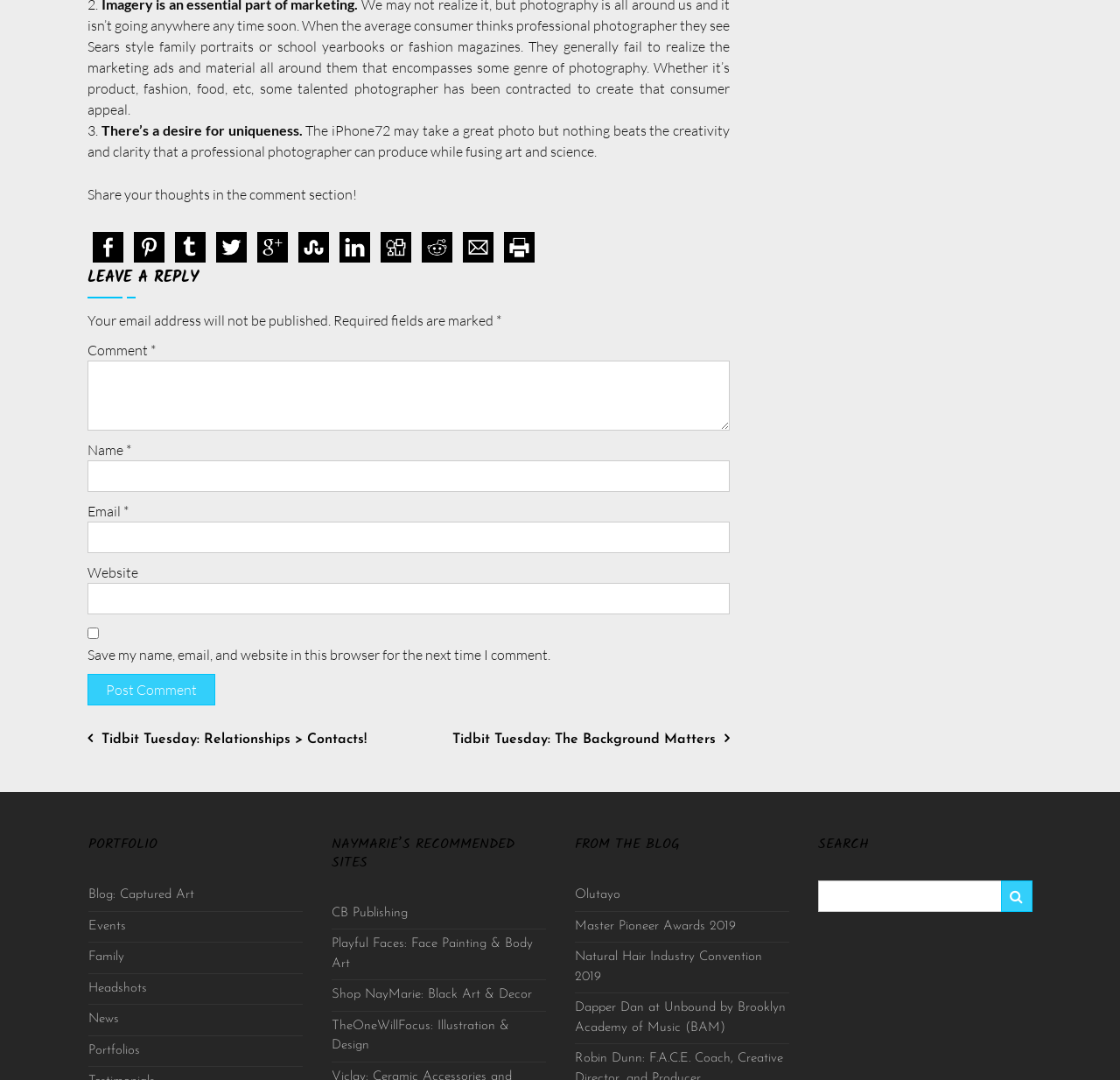From the webpage screenshot, predict the bounding box coordinates (top-left x, top-left y, bottom-right x, bottom-right y) for the UI element described here: CB Publishing

[0.296, 0.84, 0.364, 0.852]